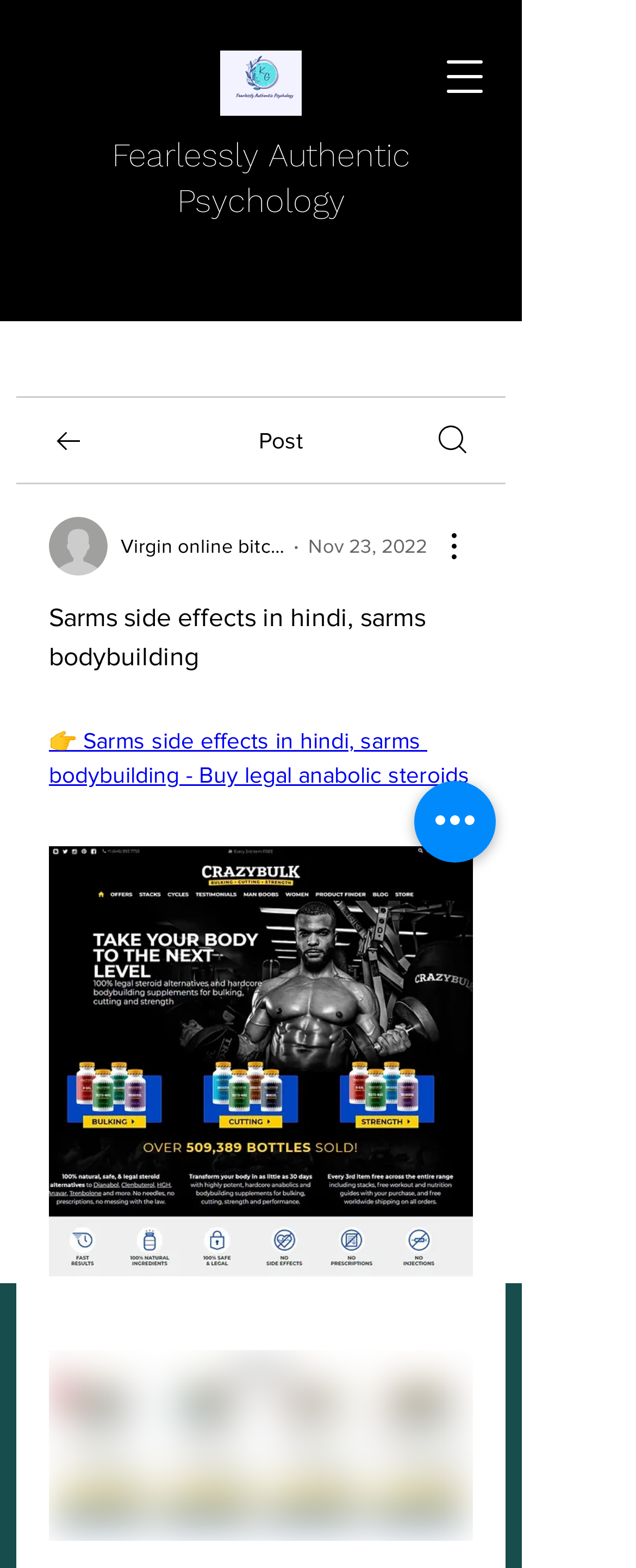Find the bounding box coordinates of the clickable area required to complete the following action: "Go to the Research page".

None